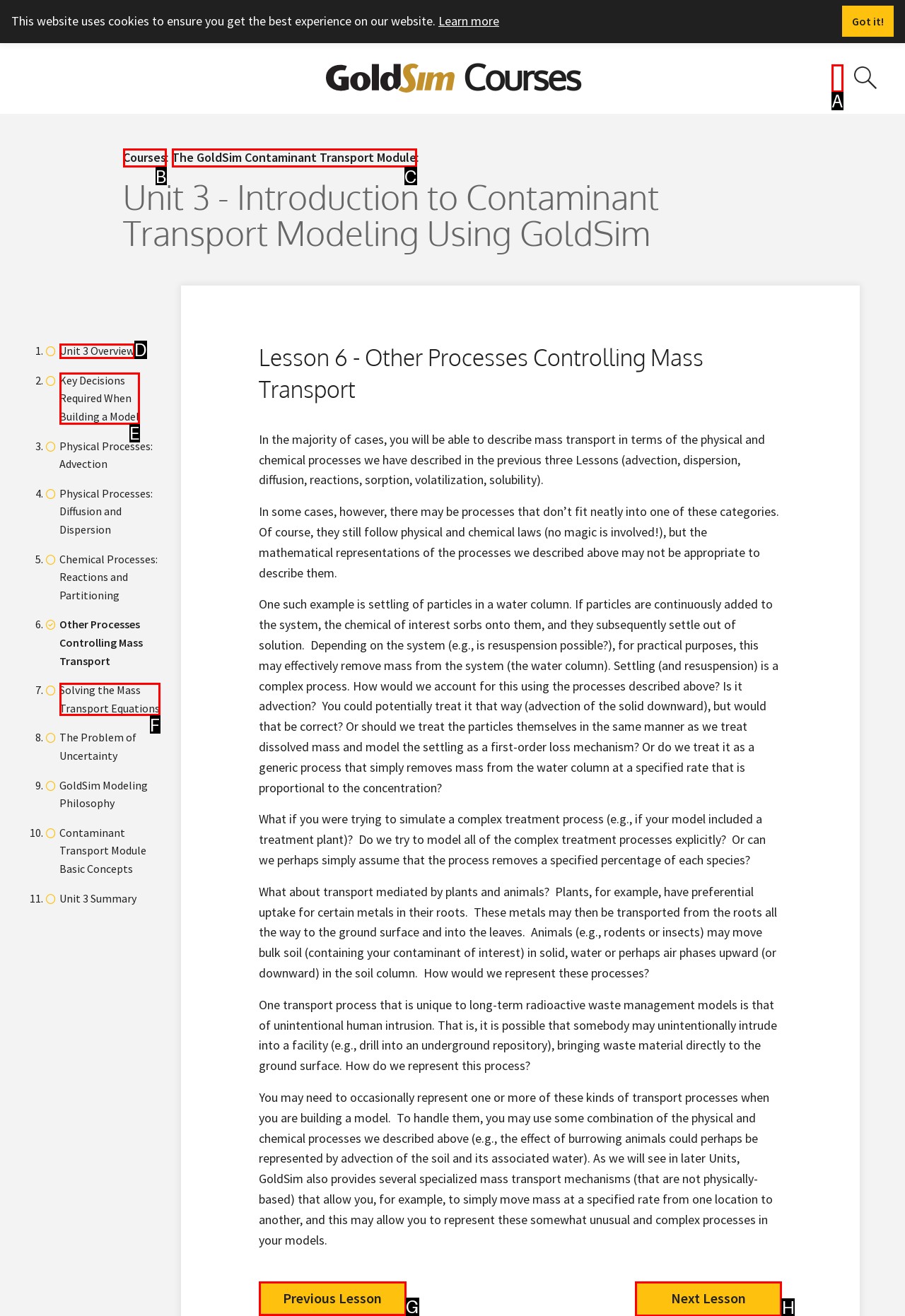Please indicate which option's letter corresponds to the task: Go to Next Lesson by examining the highlighted elements in the screenshot.

H